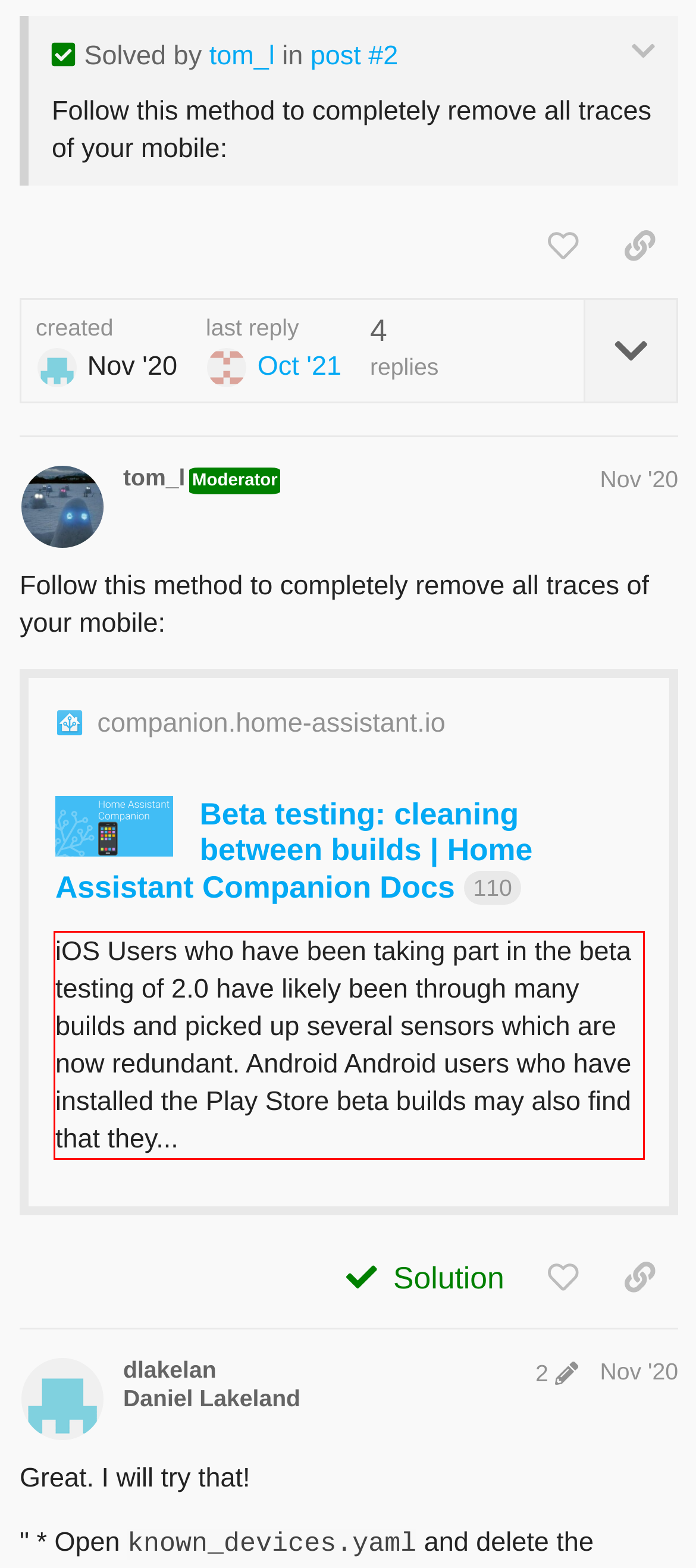You are given a screenshot with a red rectangle. Identify and extract the text within this red bounding box using OCR.

iOS Users who have been taking part in the beta testing of 2.0 have likely been through many builds and picked up several sensors which are now redundant. Android Android users who have installed the Play Store beta builds may also find that they...